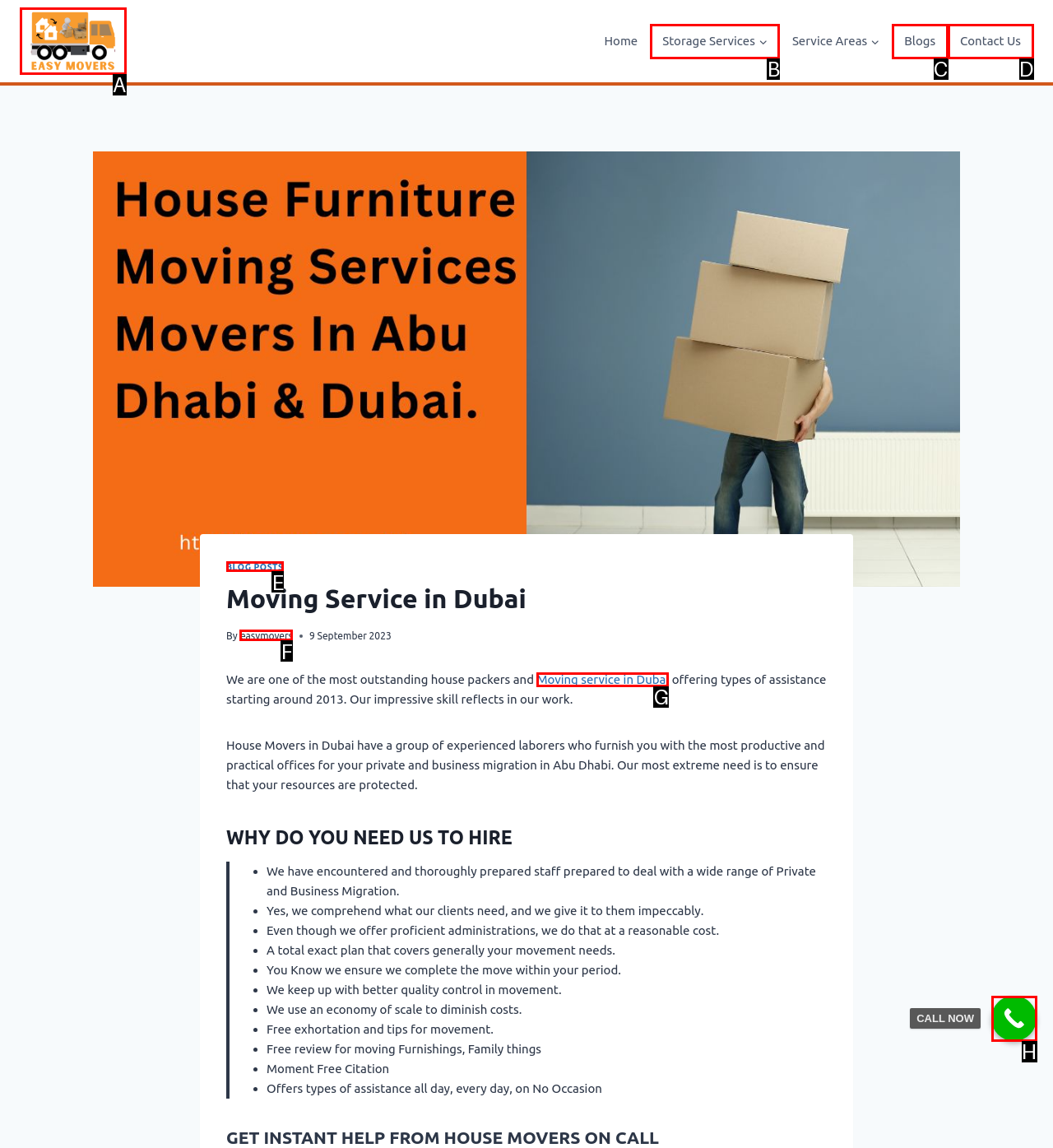From the given options, tell me which letter should be clicked to complete this task: Click the 'Moving service in Dubai' link
Answer with the letter only.

G